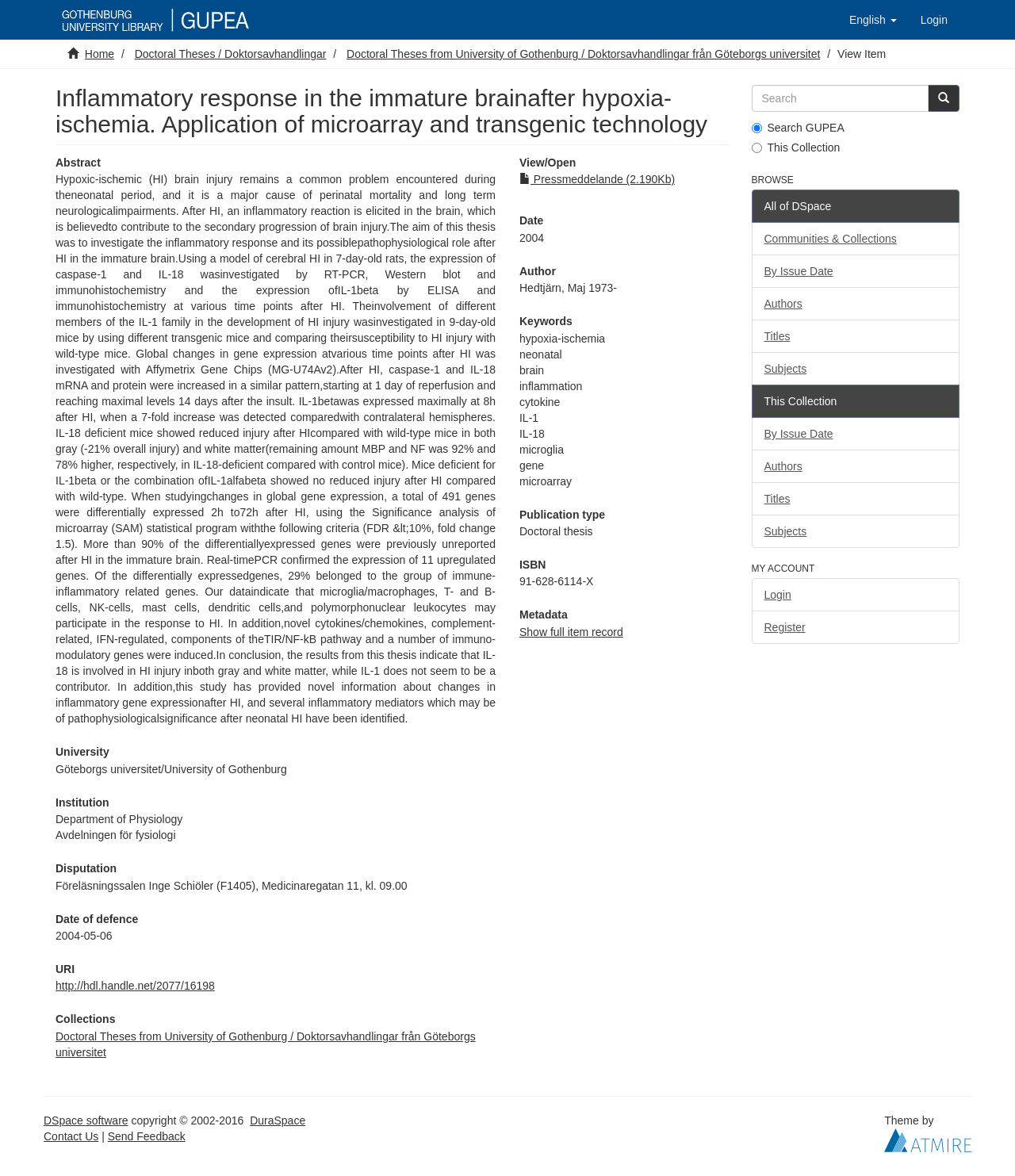What is the title of the thesis?
Ensure your answer is thorough and detailed.

The title of the thesis is 'Inflammatory response in the immature brain after hypoxia-ischemia' because it is present at the top of the webpage and is also mentioned in the abstract section.